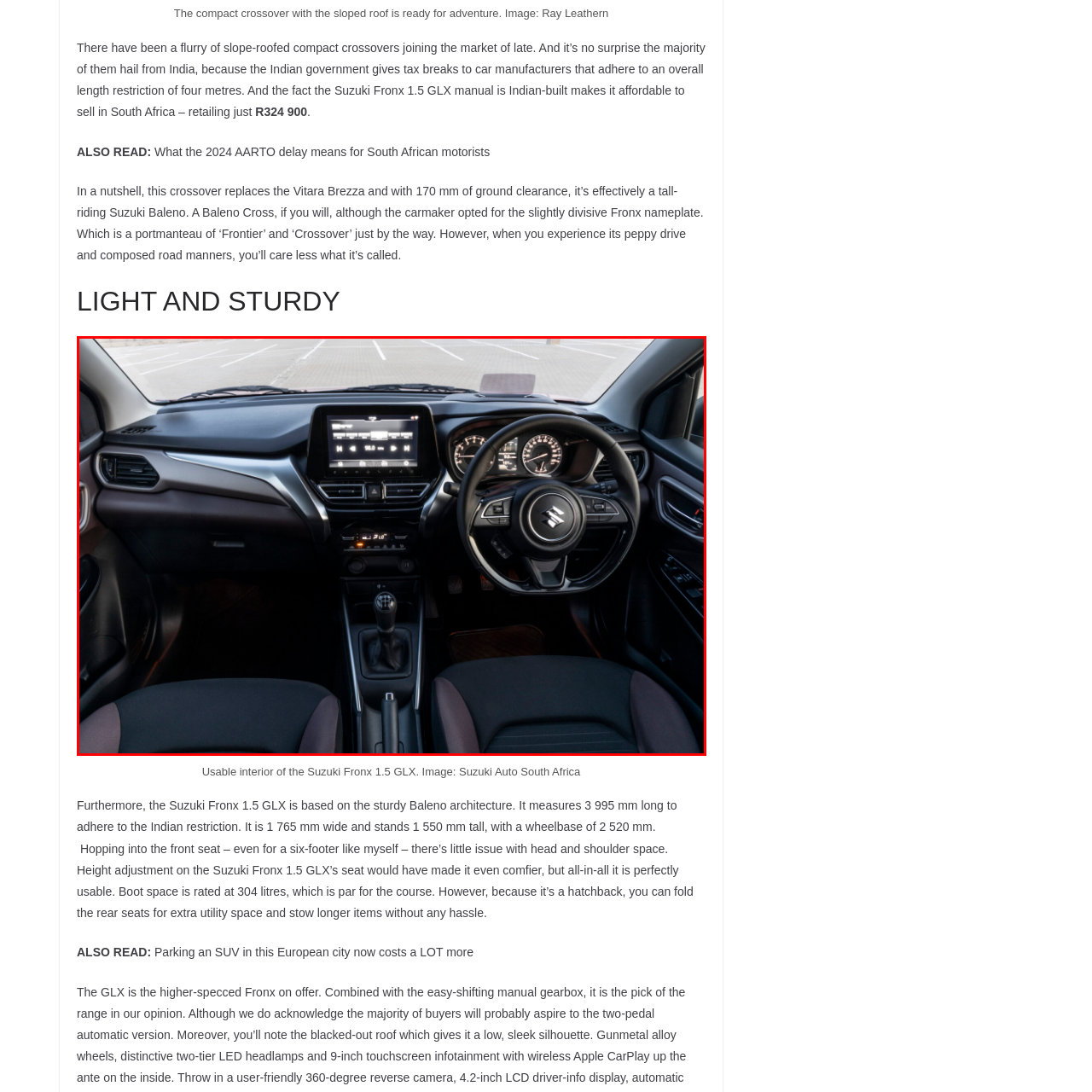Craft a comprehensive description of the image located inside the red boundary.

The image showcases the interior of the Suzuki Fronx 1.5 GLX, highlighting its modern and user-friendly design. The cabin is equipped with a sleek dashboard featuring a central touchscreen display that offers access to various infotainment options. The layout prioritizes convenience, with essential controls within easy reach of the driver. 

The instrument cluster, visible behind the steering wheel, displays vital driving information with clear readability. The seats are designed for comfort, providing ample support for passengers. The overall aesthetic combines functionality and style, reflecting the vehicle's practical yet contemporary appeal, making it an ideal choice for both city driving and adventures. This model emphasizes a spacious and welcoming environment, ensuring a comfortable ride for all occupants.